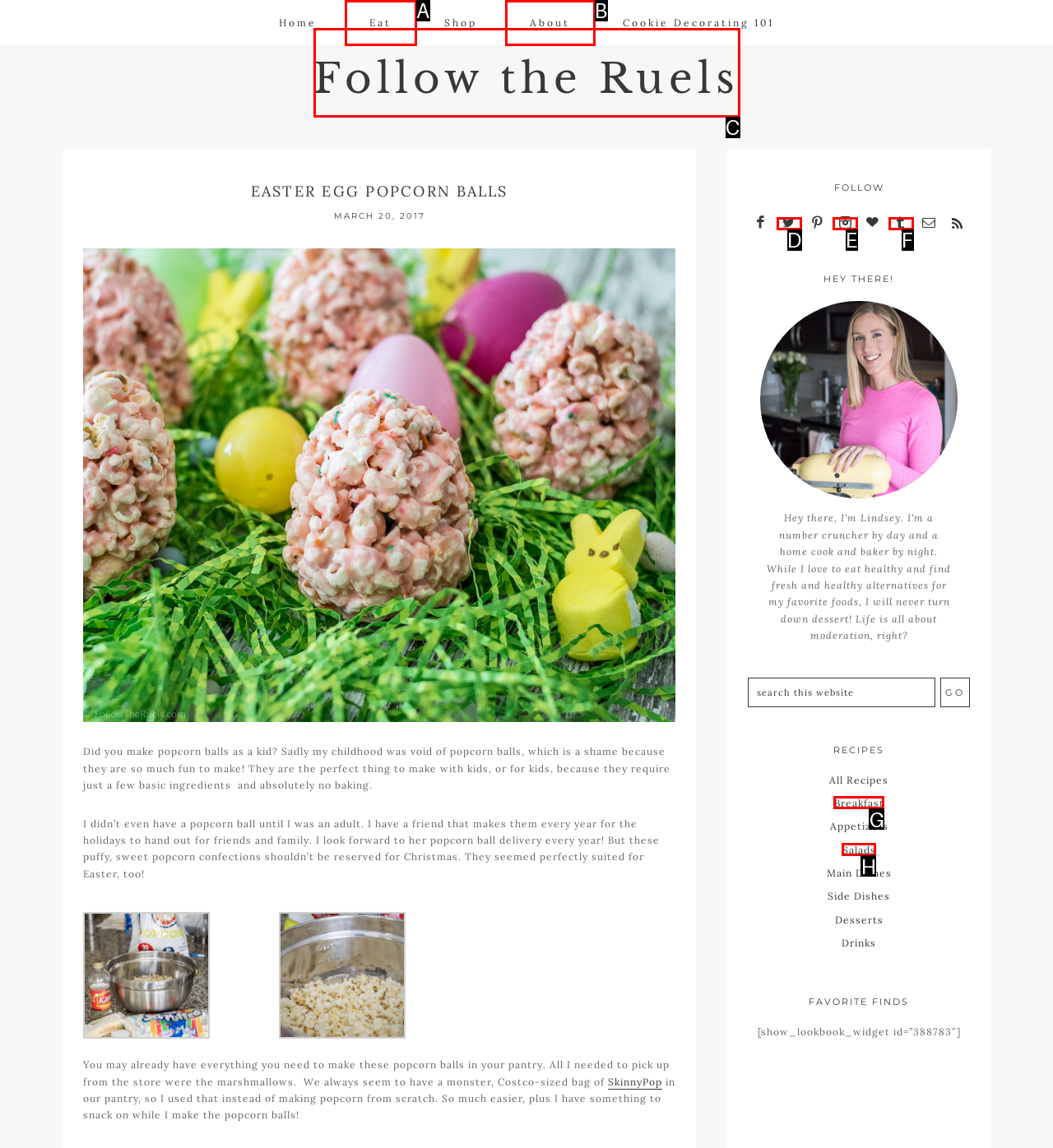Identify which option matches the following description: Salads
Answer by giving the letter of the correct option directly.

H